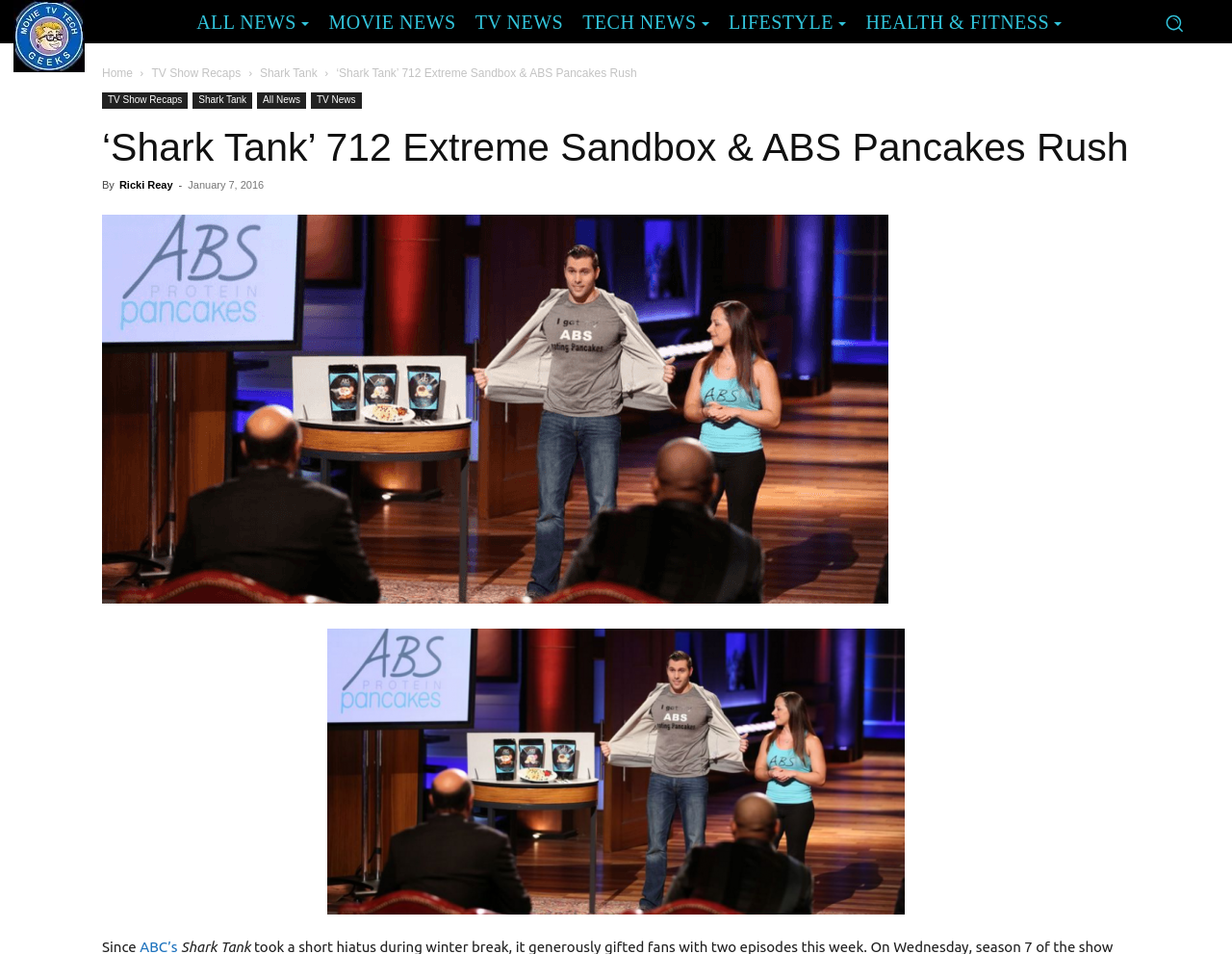Find the bounding box coordinates for the element described here: "TV Show Recaps".

[0.123, 0.07, 0.195, 0.084]